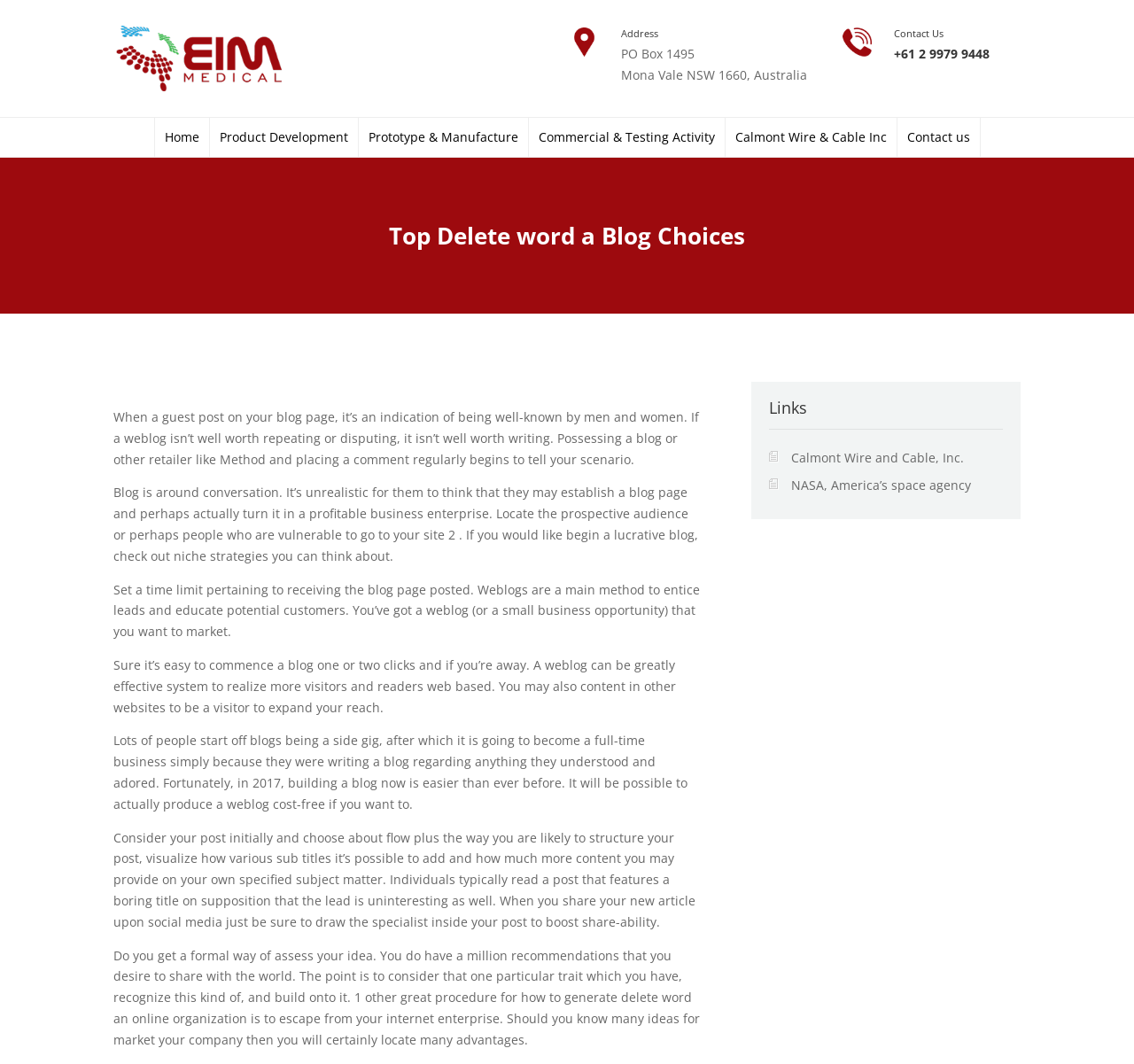Please determine the bounding box coordinates of the element to click in order to execute the following instruction: "Click the 'Contact Us' link". The coordinates should be four float numbers between 0 and 1, specified as [left, top, right, bottom].

[0.788, 0.025, 0.832, 0.037]